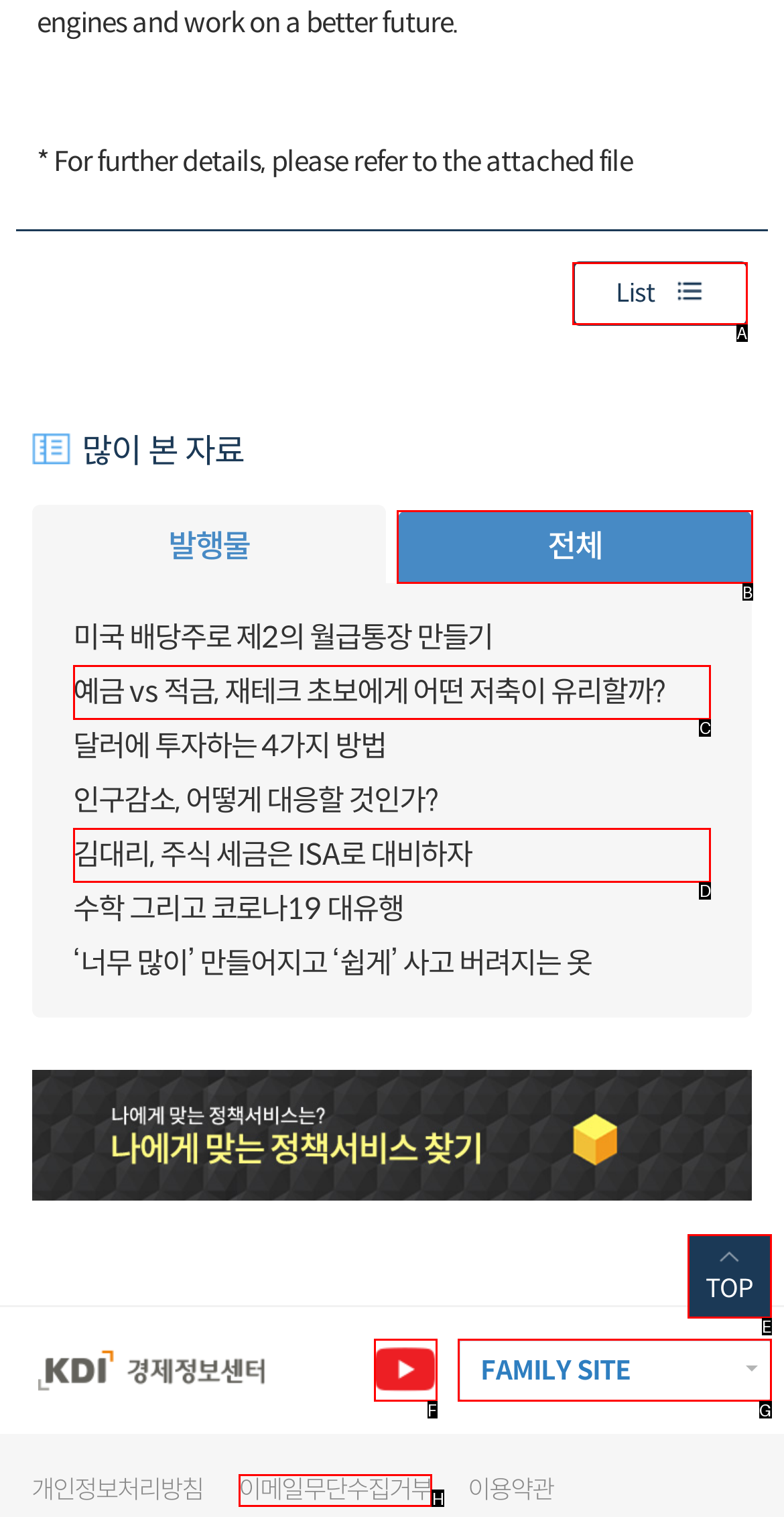To perform the task "Click the 'List' link", which UI element's letter should you select? Provide the letter directly.

A